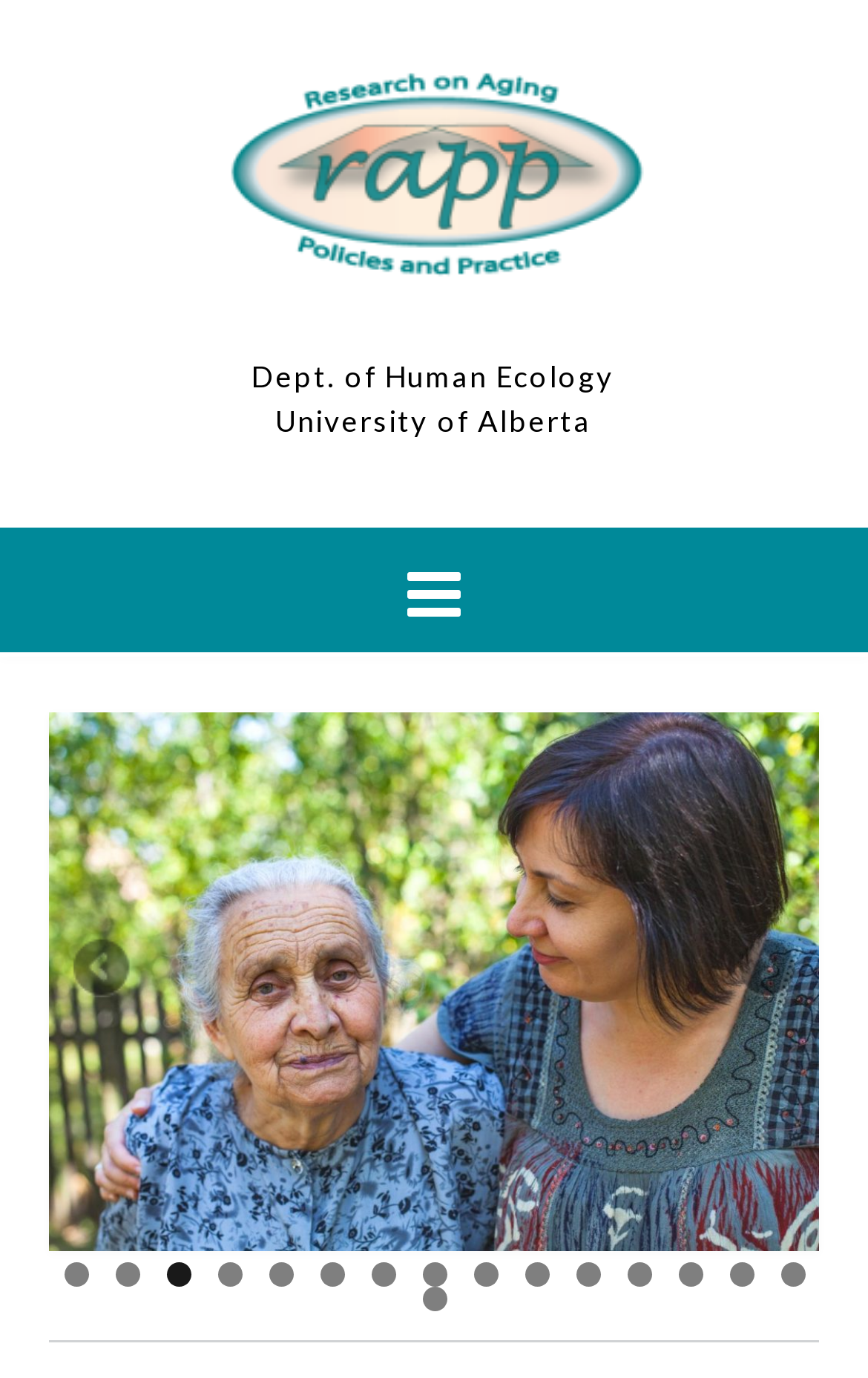Highlight the bounding box coordinates of the region I should click on to meet the following instruction: "View VENEZIA SHORTS ITALY".

None